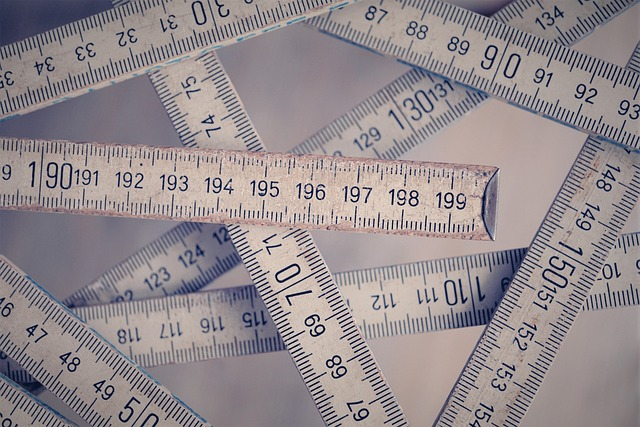Explain the image in a detailed and descriptive way.

The image features a collection of metal measuring rulers, intricately arranged in an overlapping pattern. The rulers display various measurement markings, with numbers visible ranging from 70 to 199, highlighting both metric and imperial units. This visual assembly emphasizes precision and accuracy, ideal for tasks such as crafting, carpentry, or design work. The scene, enhanced by the metallic sheen of the rulers, conveys a sense of careful planning and measurement, aligning with the theme of orthodontics and treatment outlined in the accompanying article about the potential of Invisalign for palate widening.